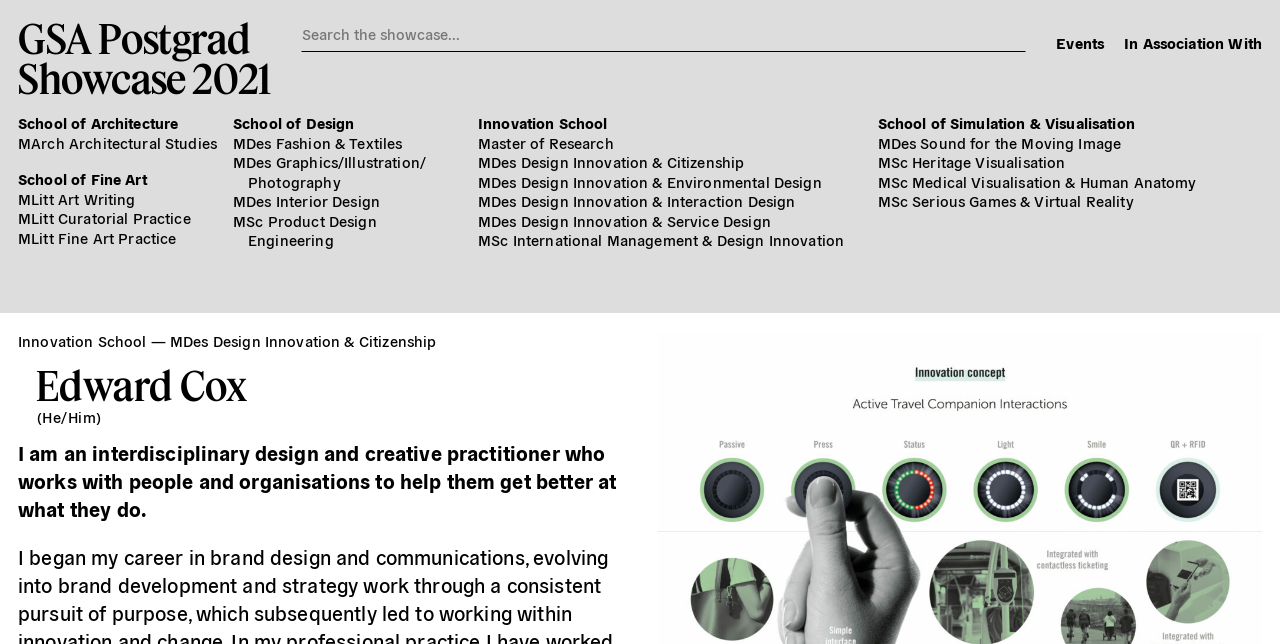Identify the bounding box coordinates for the element you need to click to achieve the following task: "Search the showcase". Provide the bounding box coordinates as four float numbers between 0 and 1, in the form [left, top, right, bottom].

[0.235, 0.028, 0.802, 0.081]